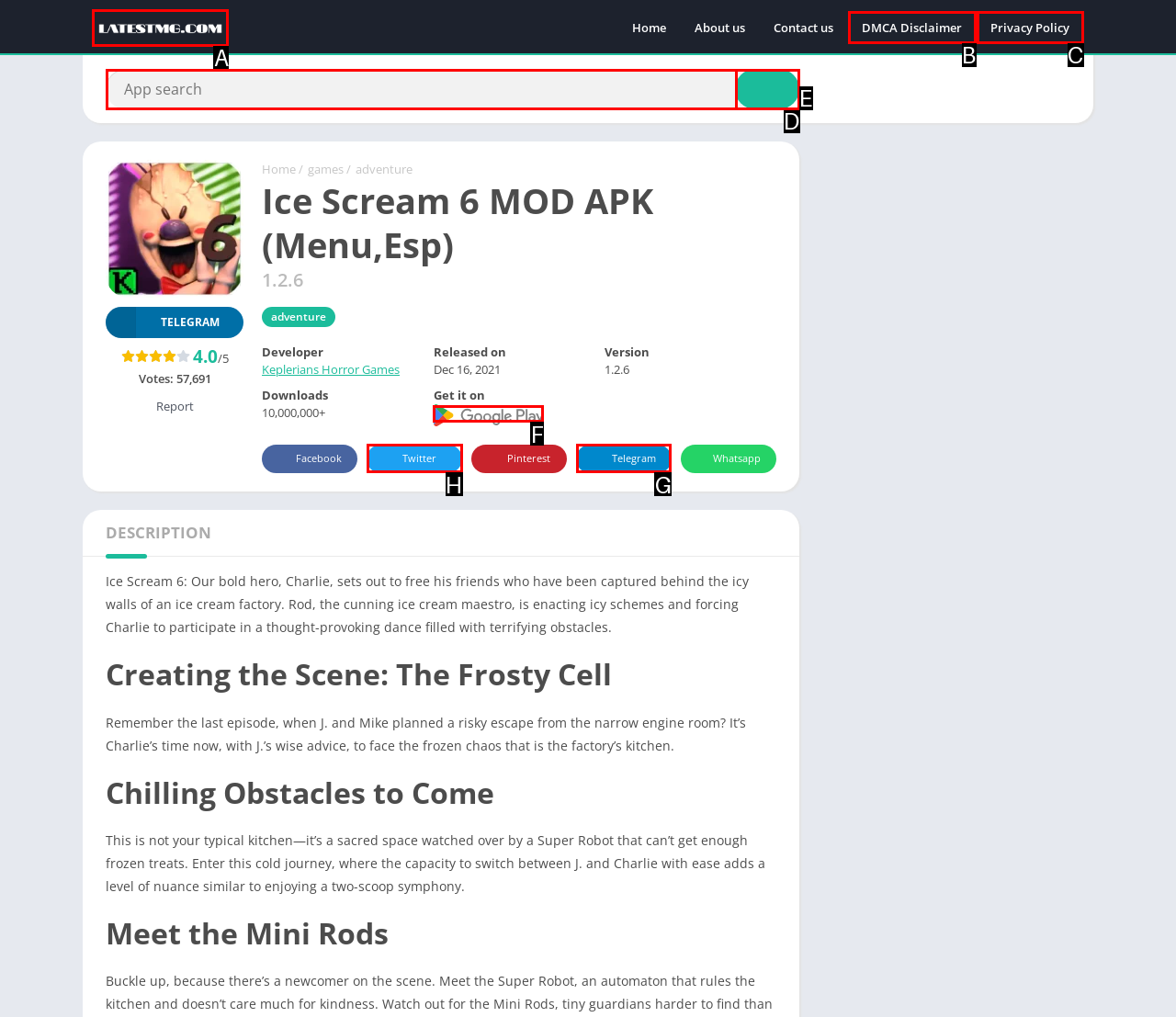Choose the letter of the element that should be clicked to complete the task: Visit the Telegram page
Answer with the letter from the possible choices.

G